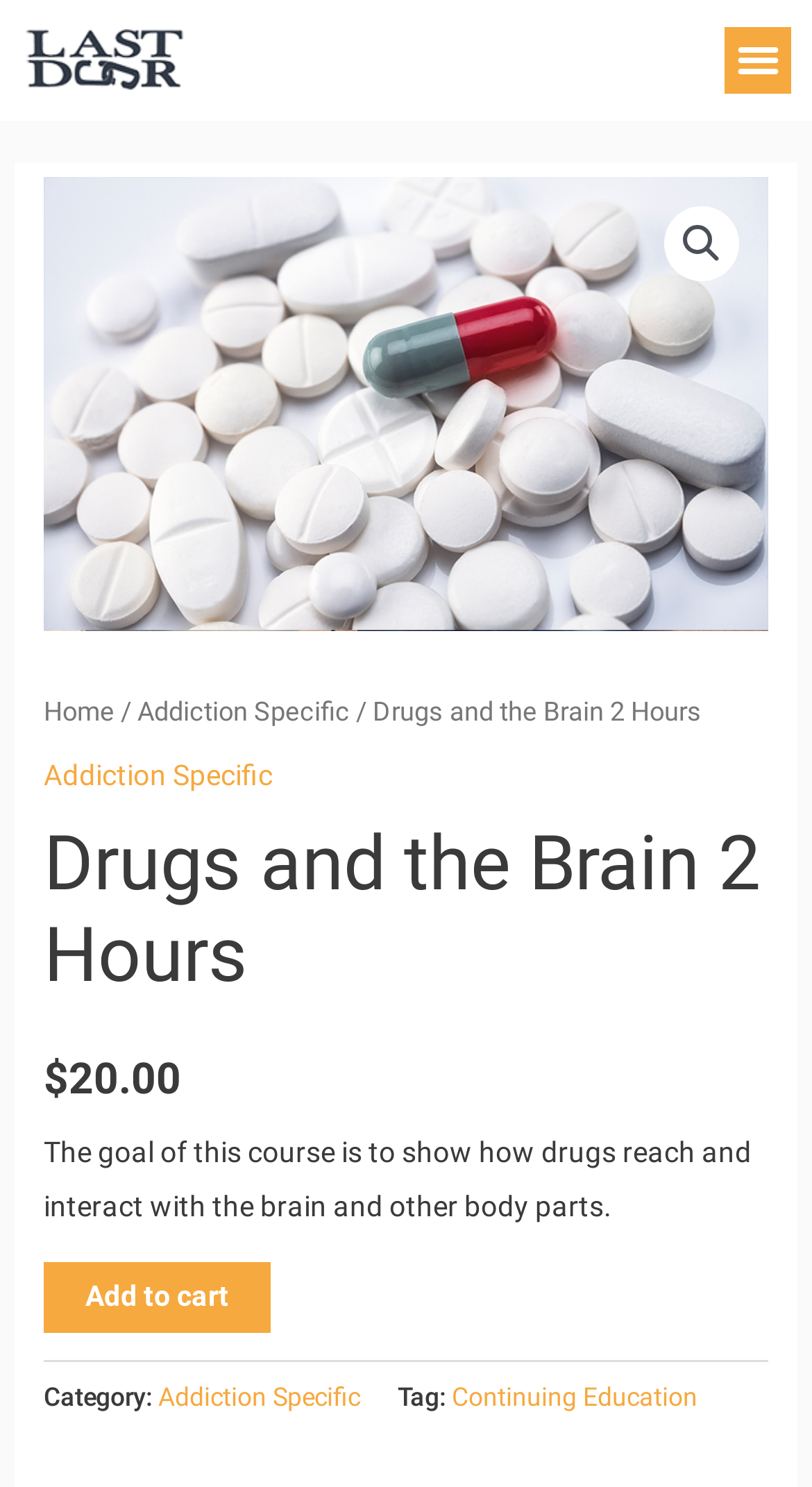Identify the bounding box coordinates of the area you need to click to perform the following instruction: "Click the 'Add to cart' button".

[0.054, 0.849, 0.333, 0.896]